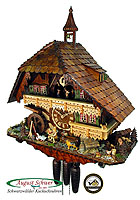Utilize the details in the image to thoroughly answer the following question: What type of roof does the clock have?

The caption describes the clock's roof as 'a rustic chalet-style roof adorned with shingles', which suggests that the clock has a chalet-style roof.